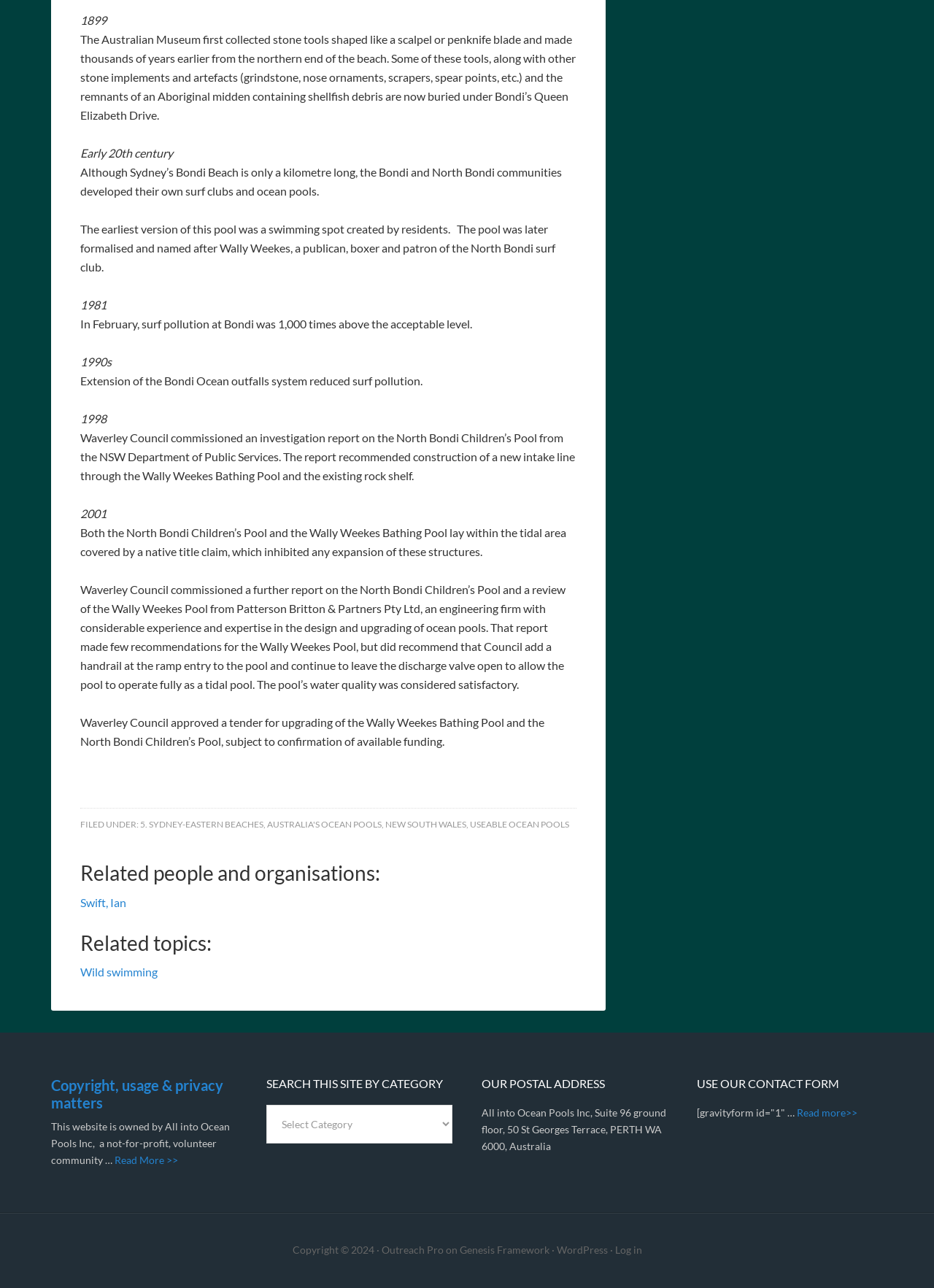Can you find the bounding box coordinates for the element to click on to achieve the instruction: "Search this site by category"?

[0.285, 0.858, 0.484, 0.888]